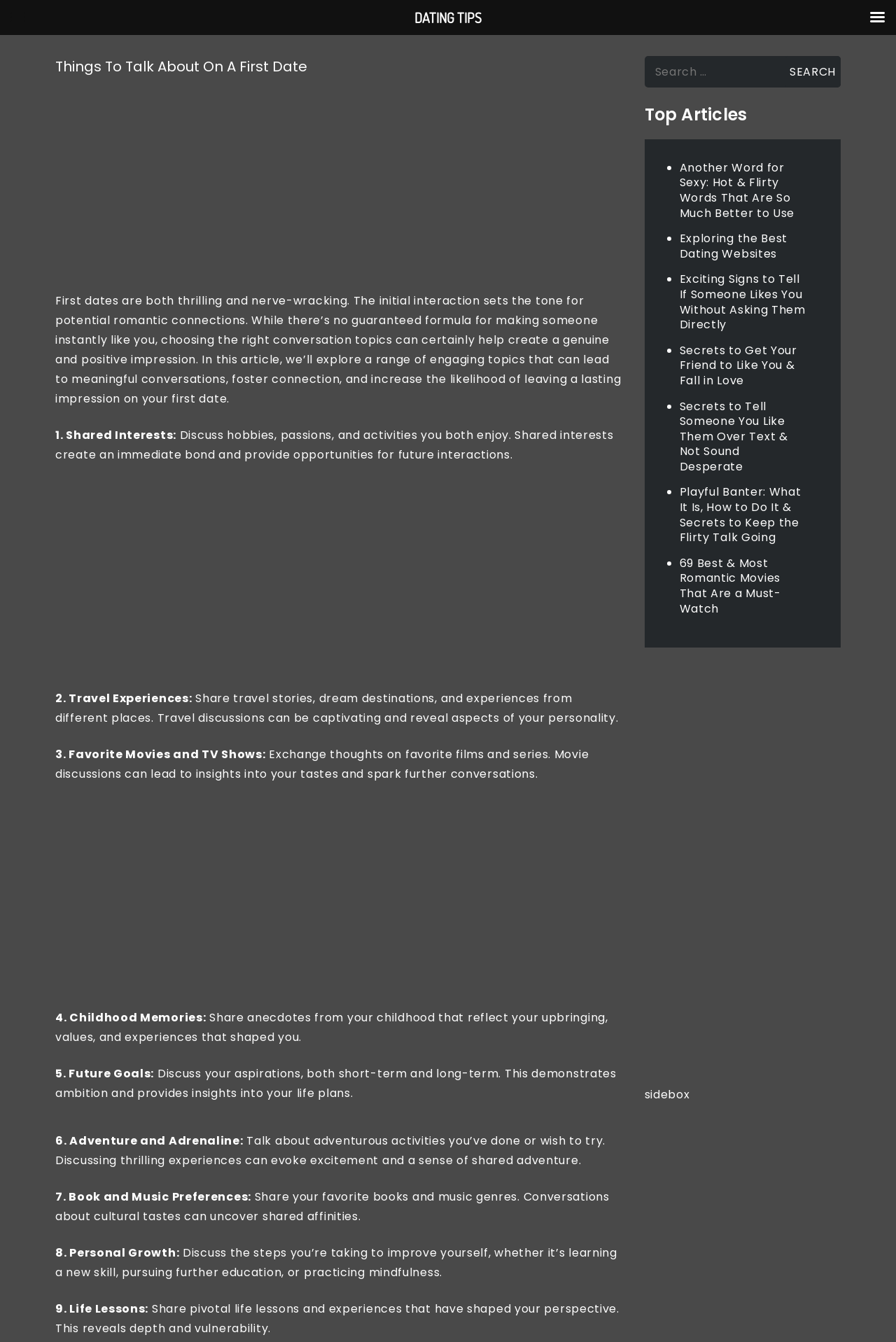Provide a brief response to the question below using one word or phrase:
What is the first conversation topic?

Shared Interests